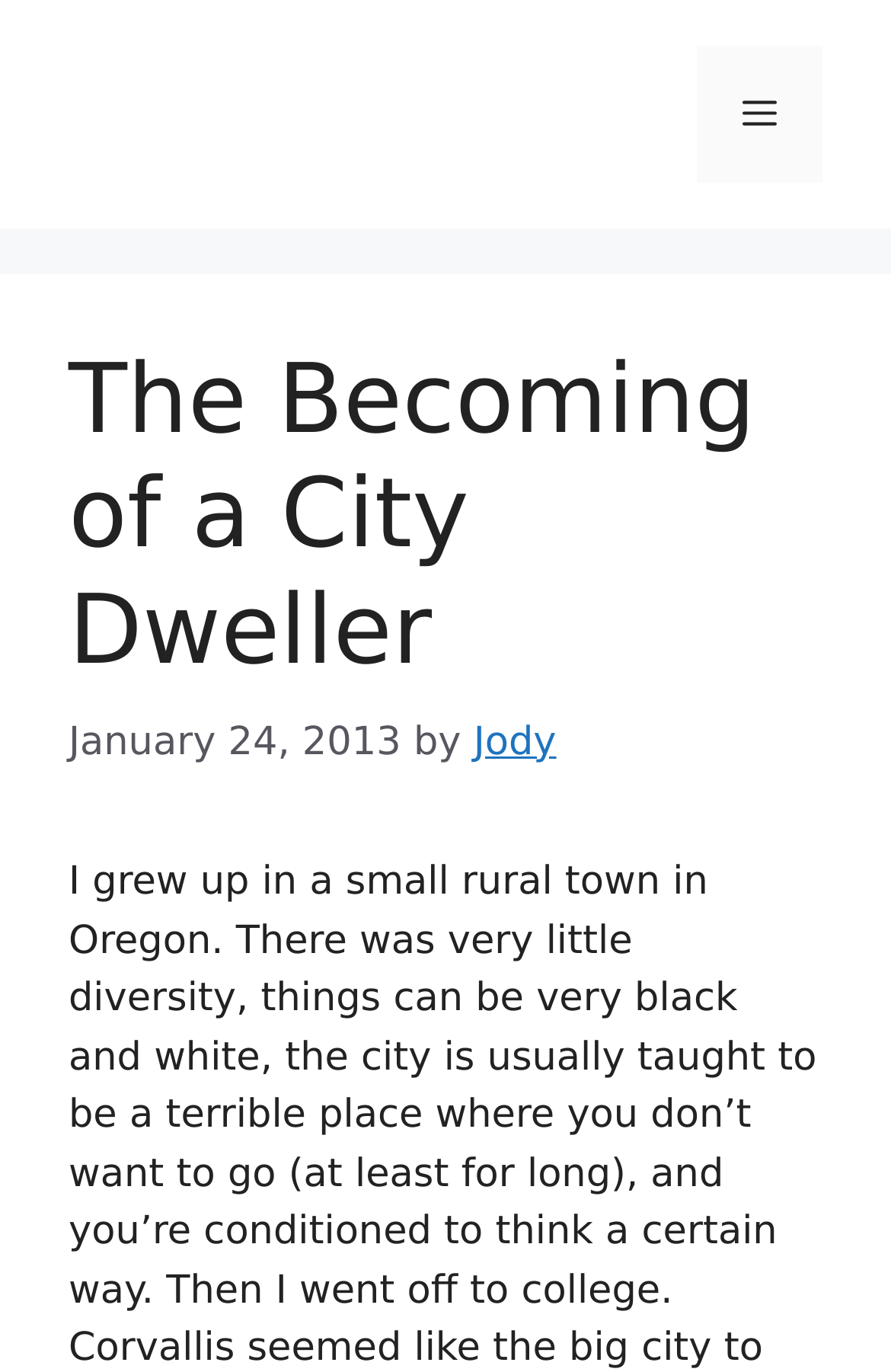Provide an in-depth description of the elements and layout of the webpage.

The webpage is about an article titled "The Becoming of a City Dweller" by Jody McComas. At the top of the page, there is a banner that spans the entire width, taking up about 16.7% of the page's height. Below the banner, there is a navigation section with a mobile toggle button labeled "Menu" on the right side. 

The main content area is divided into a header section and an article section. The header section is located below the navigation section and takes up about 31.7% of the page's height. It contains the title "The Becoming of a City Dweller" in a large font, followed by the publication date "January 24, 2013" and the author's name "Jody" in a smaller font. The author's name is a clickable link.